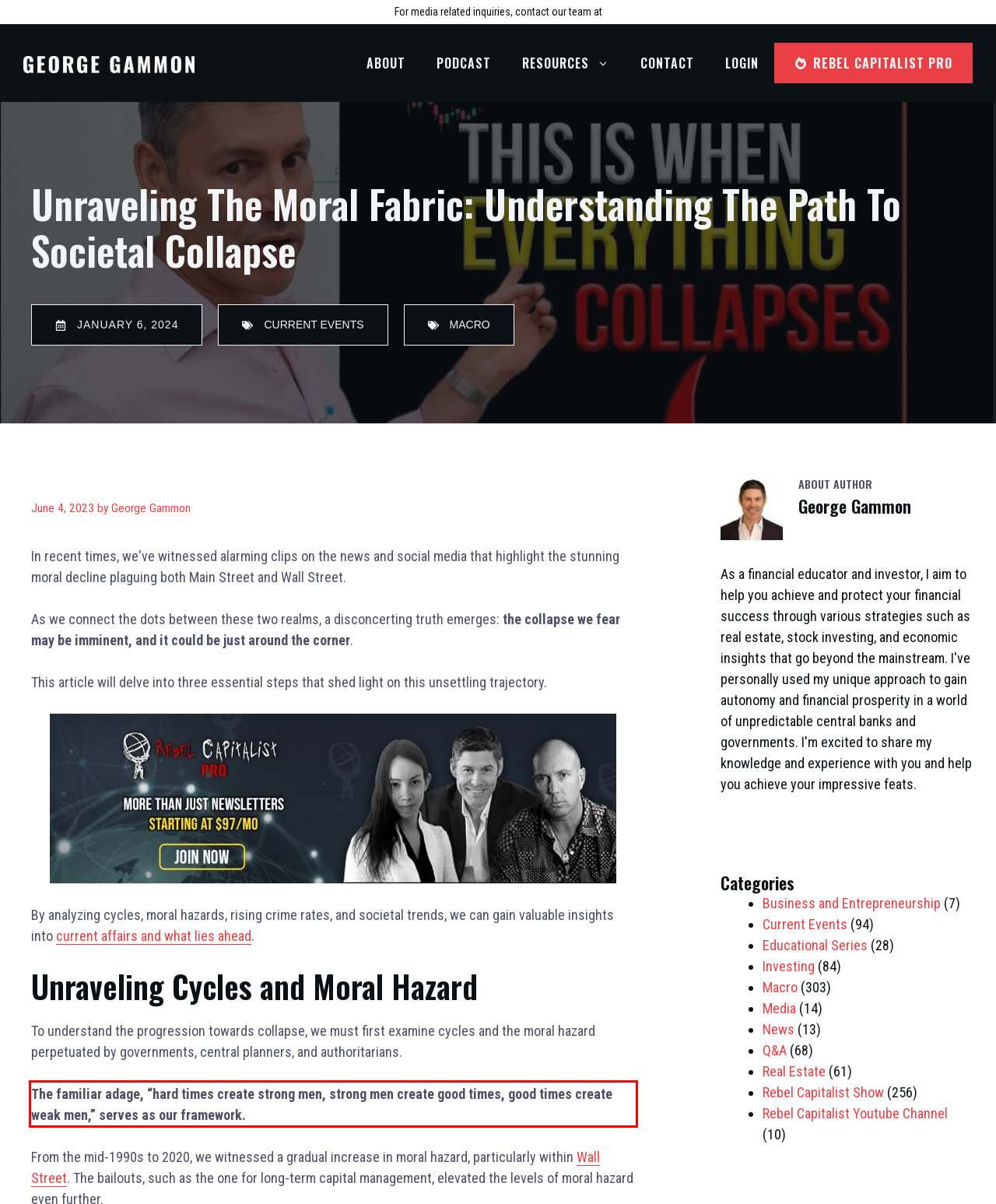Given the screenshot of a webpage, identify the red rectangle bounding box and recognize the text content inside it, generating the extracted text.

The familiar adage, “hard times create strong men, strong men create good times, good times create weak men,” serves as our framework.